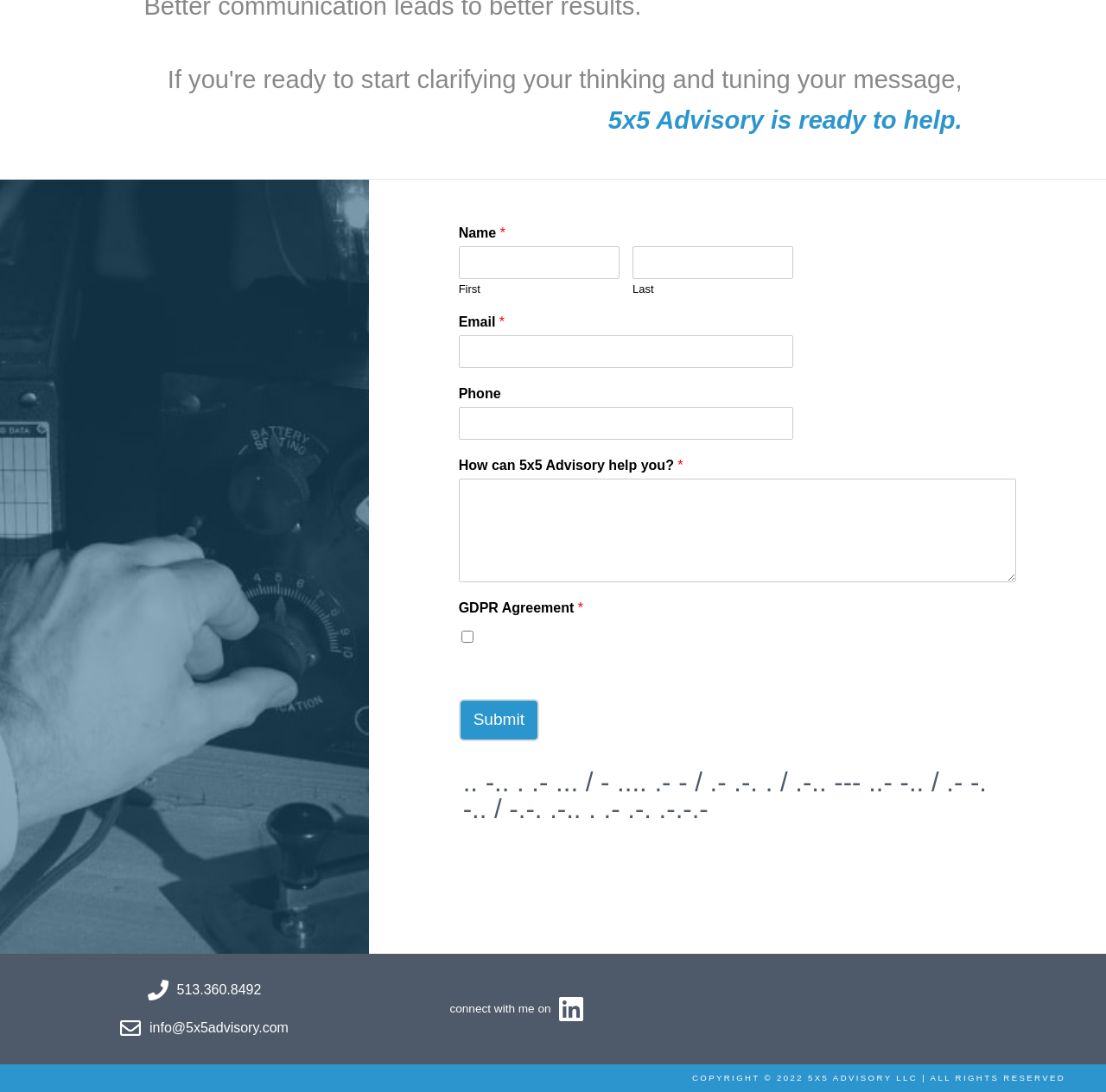From the element description connect with me on, predict the bounding box coordinates of the UI element. The coordinates must be specified in the format (top-left x, top-left y, bottom-right x, bottom-right y) and should be within the 0 to 1 range.

[0.398, 0.908, 0.532, 0.94]